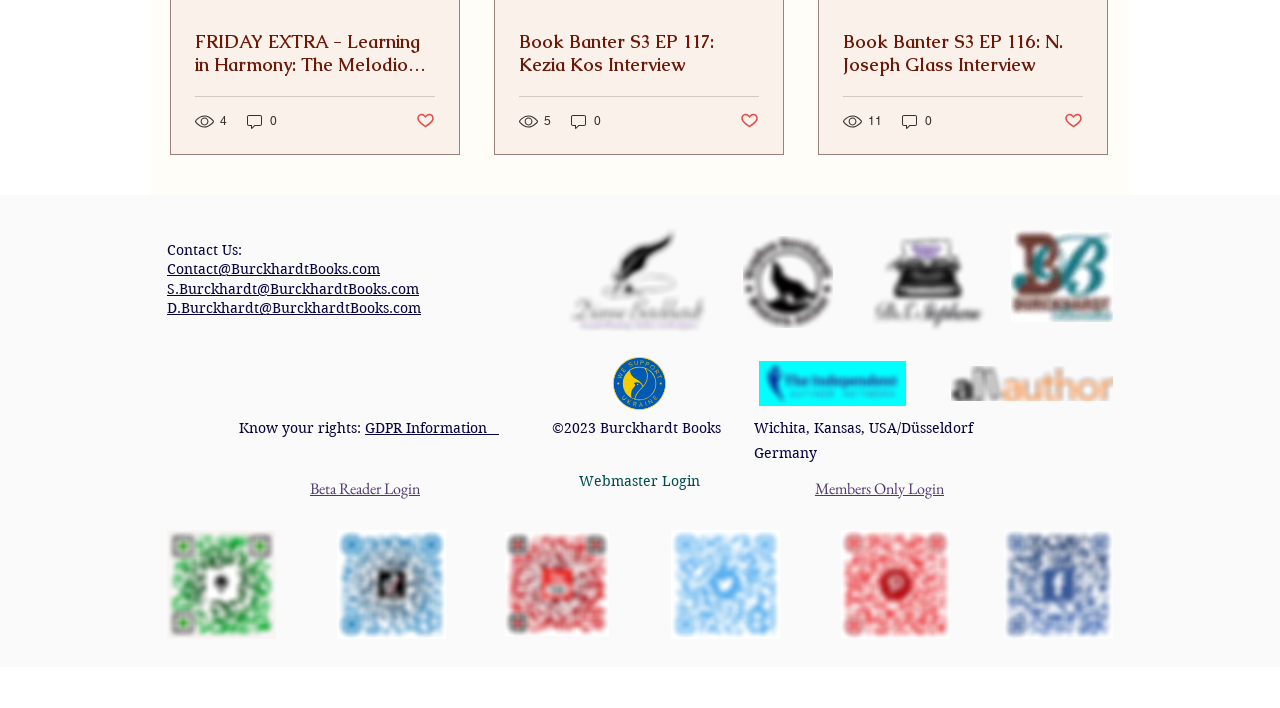Determine the bounding box coordinates for the region that must be clicked to execute the following instruction: "Click the 'FRIDAY EXTRA - Learning in Harmony: The Melodious Boost to Childhood Literacy' link".

[0.152, 0.042, 0.34, 0.107]